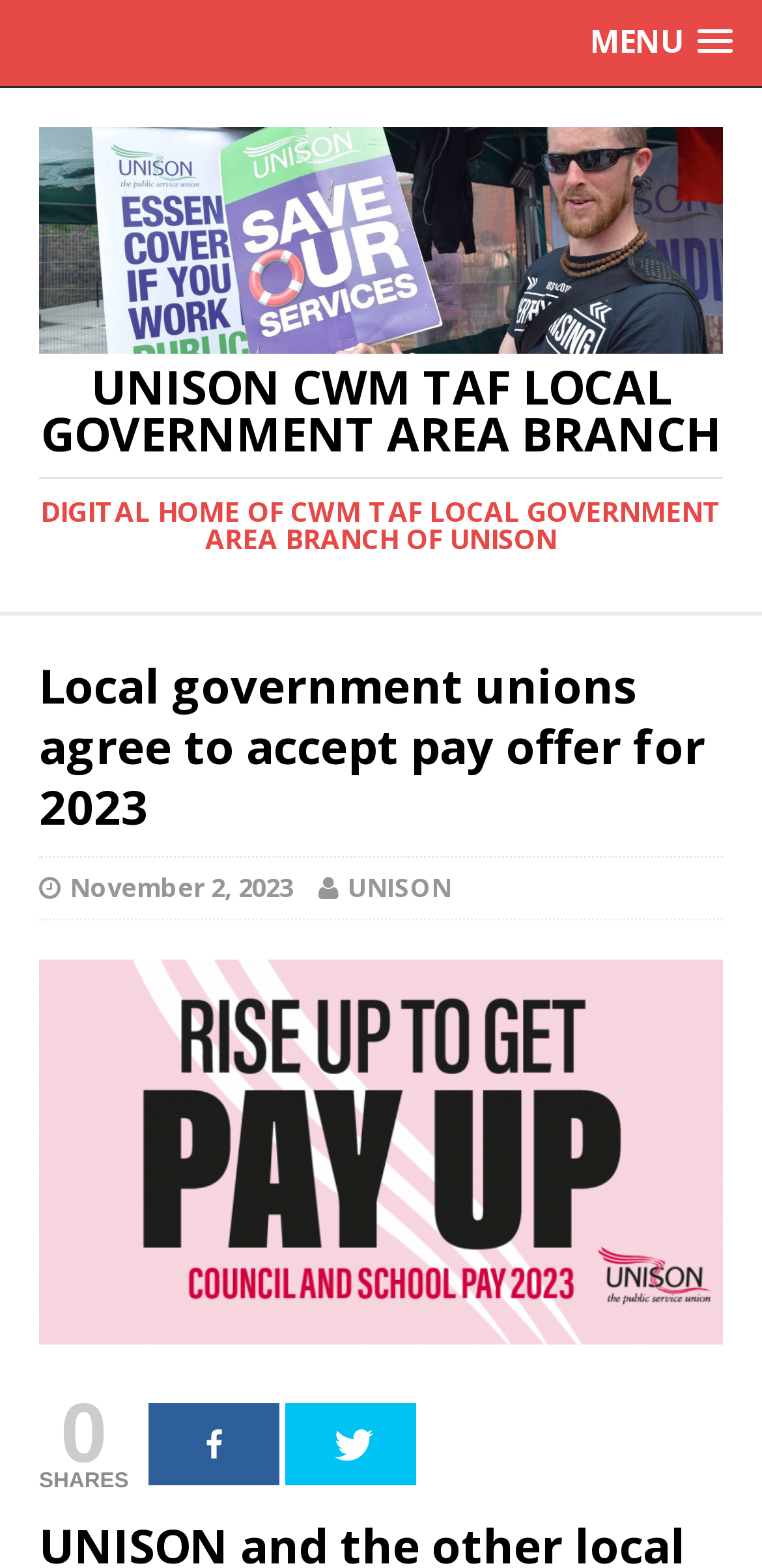Write an extensive caption that covers every aspect of the webpage.

The webpage is about the local government unions, specifically UNISON, and their decision to accept the employers' pay offer for 2023. 

At the top right corner, there is a "MENU" link. Below it, there is a link to "UNISON Cwm Taf Local Government Area Branch" which spans the entire width of the page. 

To the right of the link, there is an image of the UNISON Cwm Taf Local Government Area Branch logo. Above the image, there are two headings: "UNISON CWM TAF LOCAL GOVERNMENT AREA BRANCH" and "DIGITAL HOME OF CWM TAF LOCAL GOVERNMENT AREA BRANCH OF UNISON". 

Below the headings, there is a header section that takes up about half of the page's height. Within this section, there is a heading that reads "Local government unions agree to accept pay offer for 2023". Below this heading, there are two links: "November 2, 2023" and "UNISON". 

Further down the page, there is a figure that spans the entire width of the page, containing an image. At the bottom of the page, there are some social media links, including Facebook and Twitter, accompanied by their respective icons. There is also a "SHARES" label and a "0" text nearby.